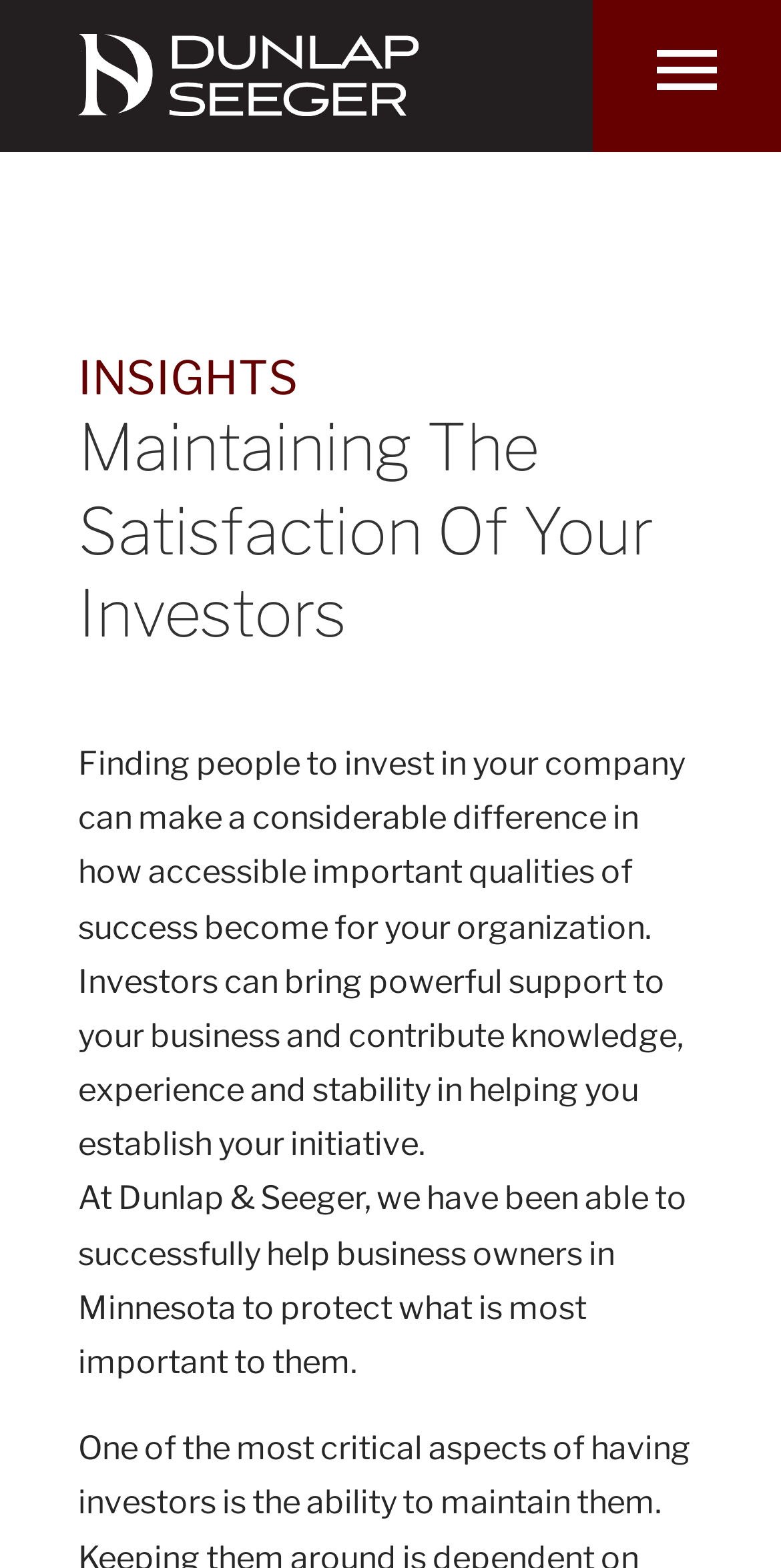What is the purpose of investors according to the webpage?
Based on the content of the image, thoroughly explain and answer the question.

The StaticText element with the text 'Finding people to invest in your company can make a considerable difference in how accessible important qualities of success become for your organization. Investors can bring powerful support to your business...' suggests that investors bring powerful support to a business.